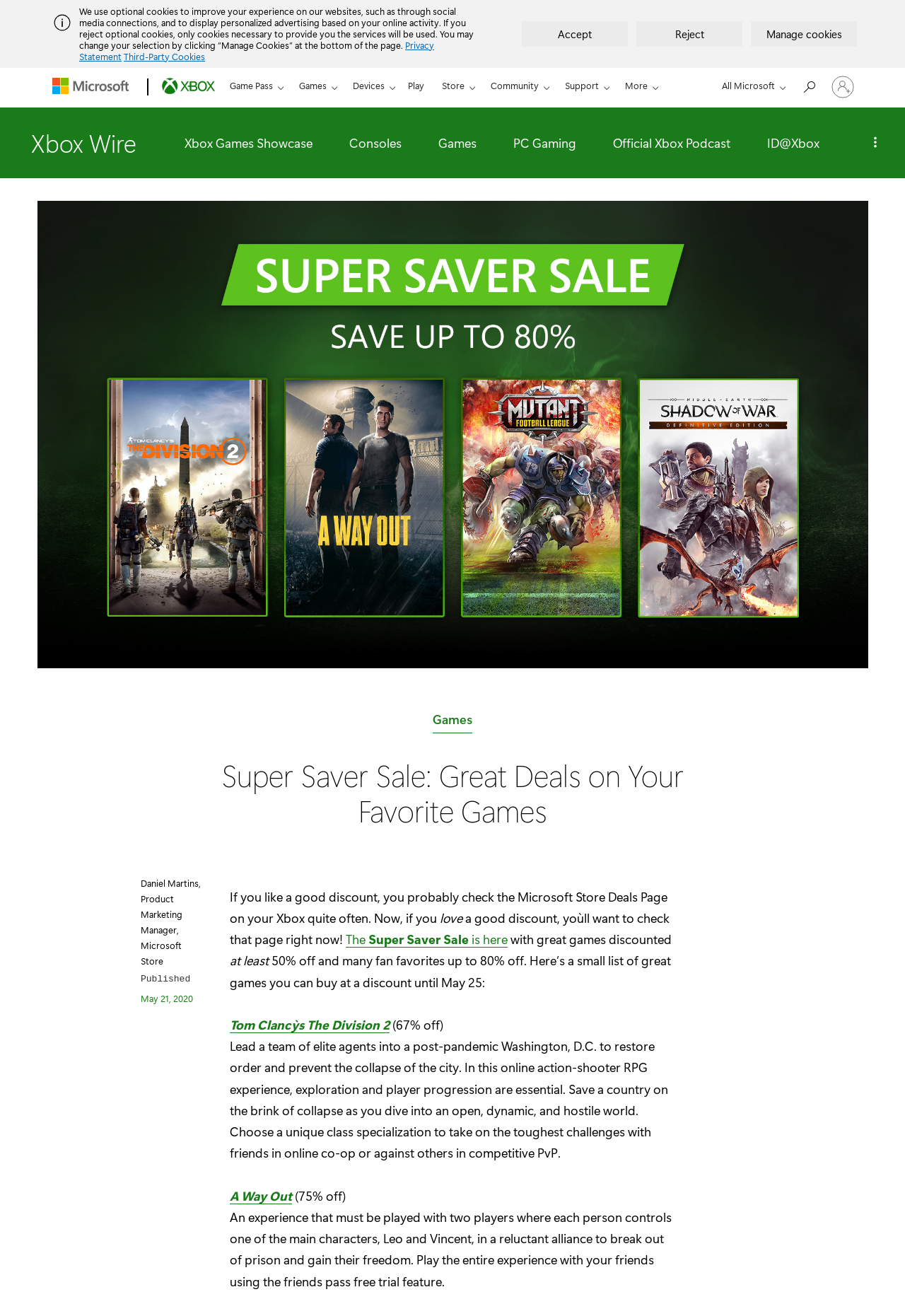Please identify the bounding box coordinates of the element I need to click to follow this instruction: "Explore Consoles".

[0.367, 0.082, 0.462, 0.135]